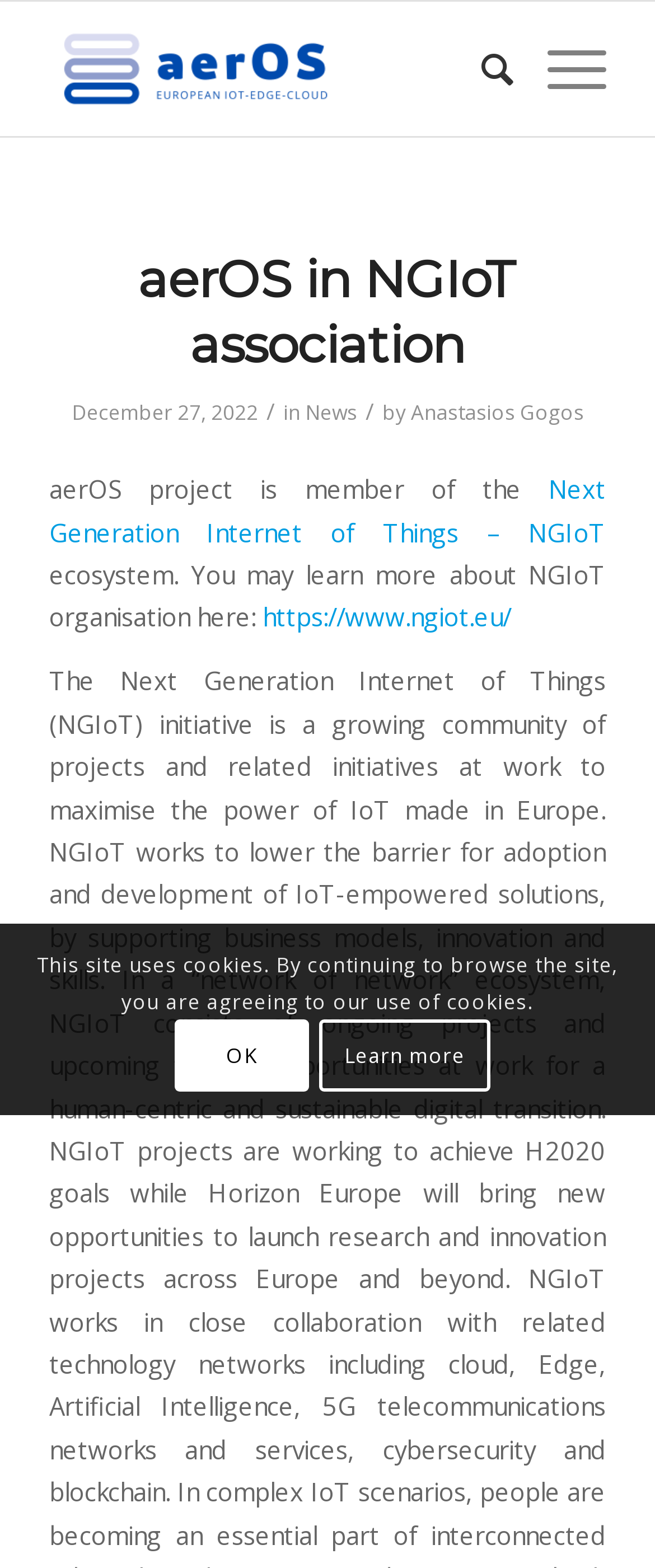Given the description "Anastasios Gogos", determine the bounding box of the corresponding UI element.

[0.627, 0.254, 0.891, 0.272]